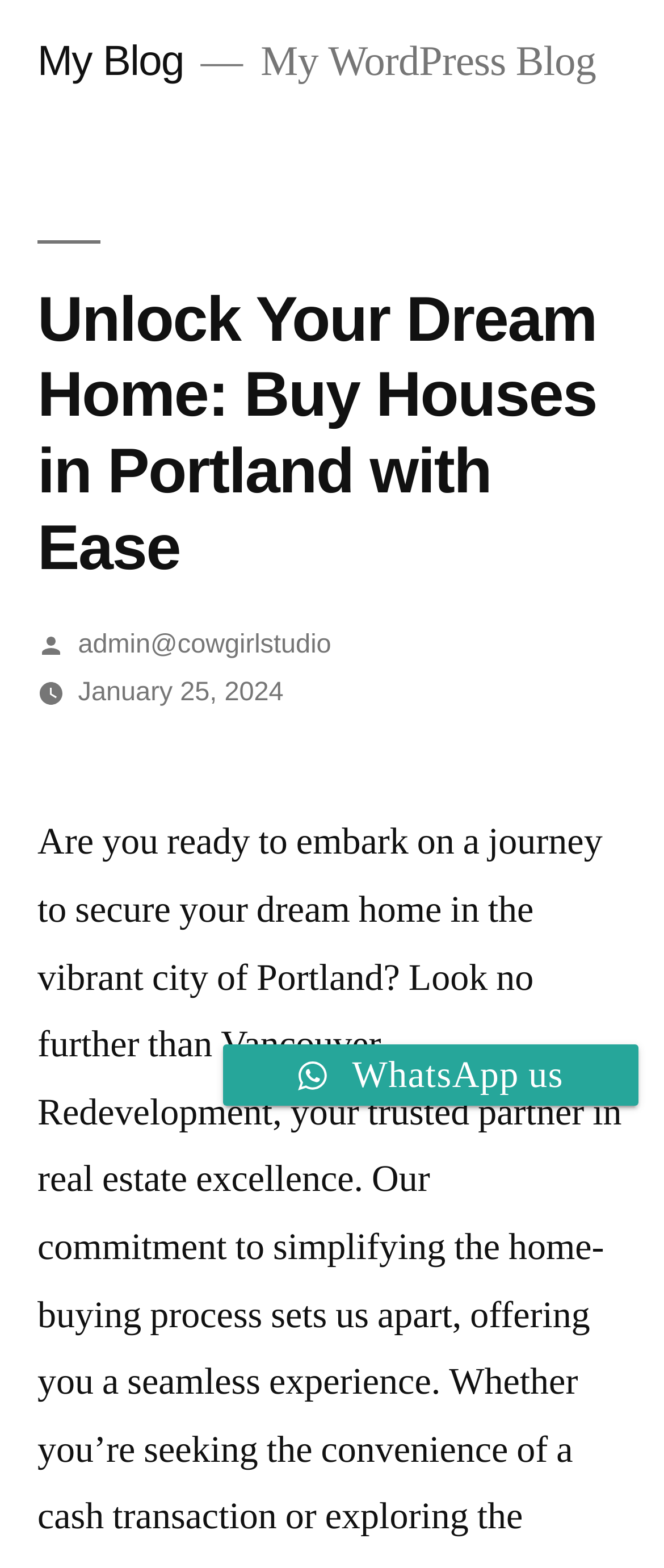What is the name of the blog?
Please respond to the question with as much detail as possible.

I found the answer by looking at the StaticText element with the text 'My WordPress Blog' which is a child of the Root Element.